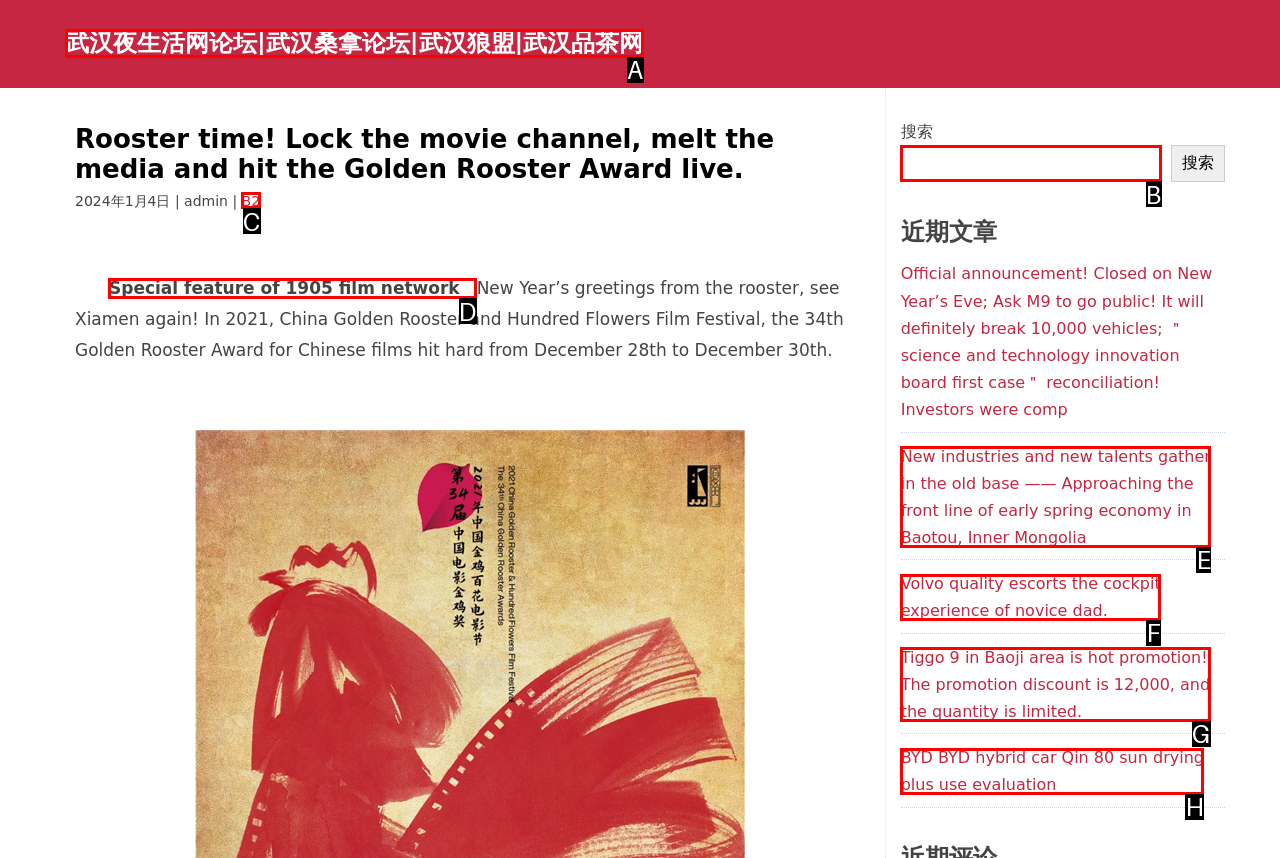Indicate which red-bounded element should be clicked to perform the task: Search for products Answer with the letter of the correct option.

None